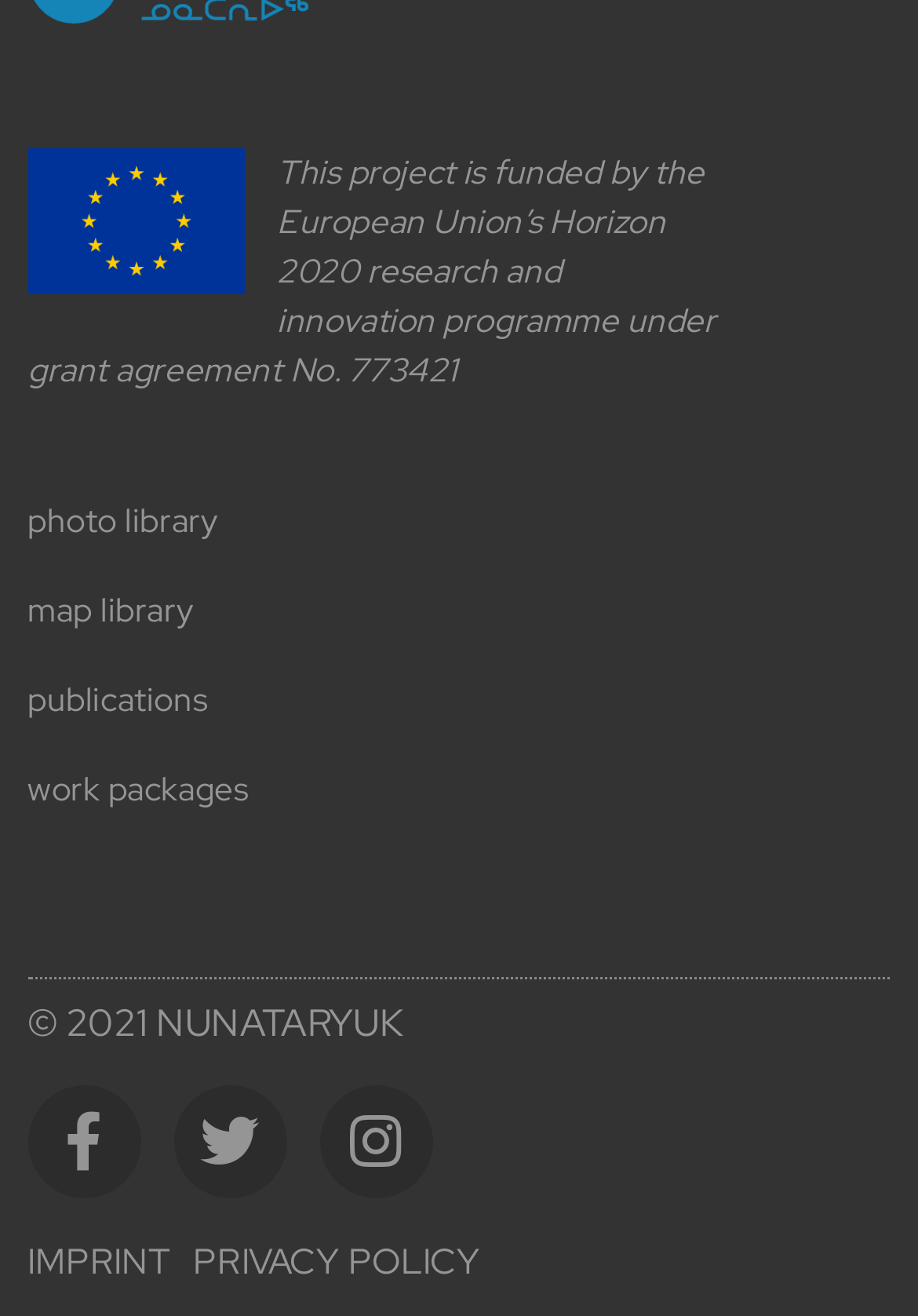Identify the bounding box for the described UI element: "All".

None